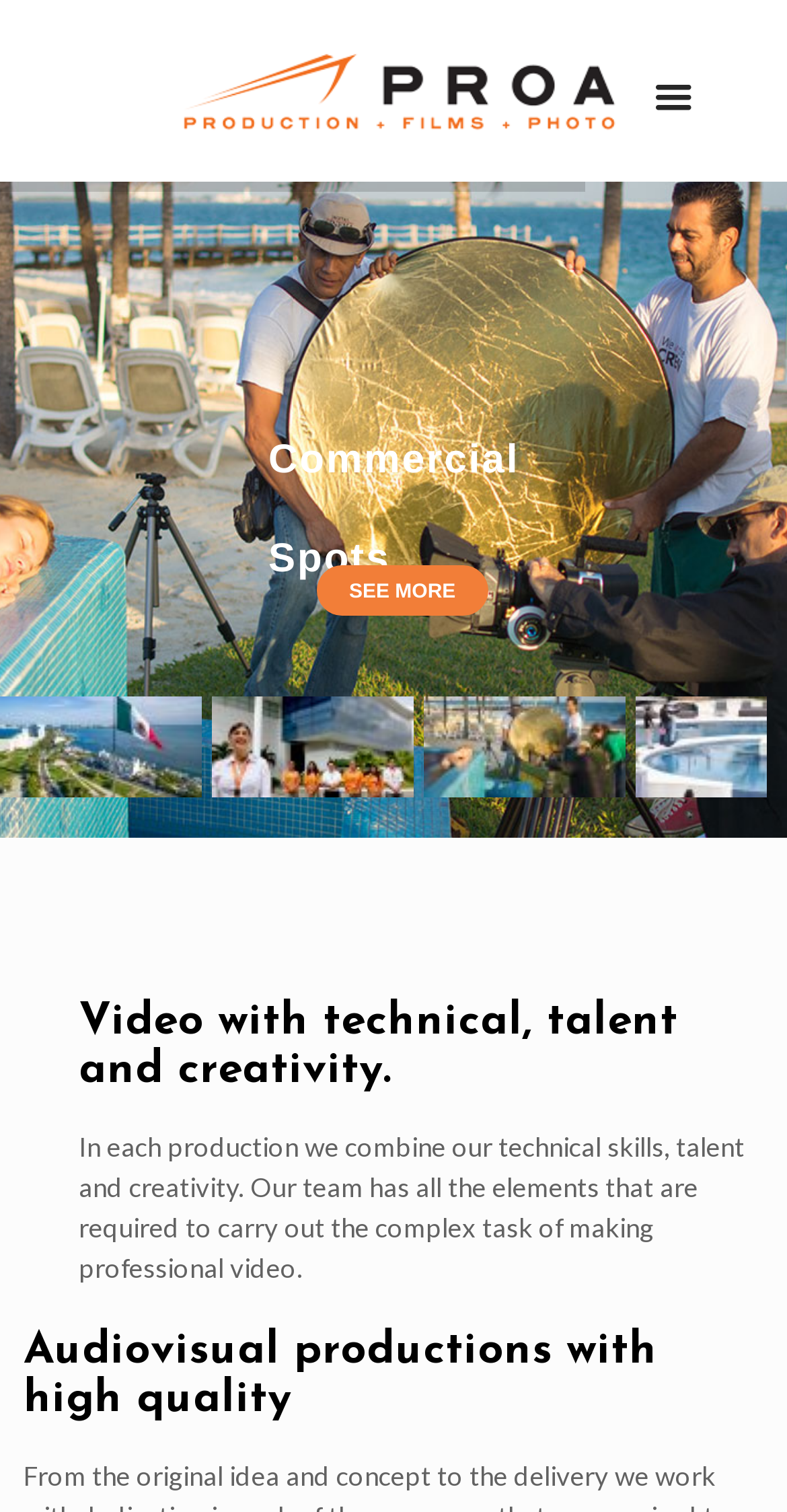Give a comprehensive overview of the webpage, including key elements.

The webpage is about video production, with a focus on high-quality productions that combine technology, talent, and creativity. At the top of the page, there is a link to "Proa Cancun" on the left side, accompanied by a small icon on the right side. Below this, there is a section with four categories: "Commercial Spots", "Aerial", "Corporate", and "Clips", which are arranged horizontally across the page.

Underneath this section, there is a heading that reads "Video with technical, talent and creativity." followed by a paragraph of text that explains the company's approach to video production, highlighting their technical skills, talent, and creativity. This text is positioned in the middle of the page.

Further down, there is another heading that reads "Audiovisual productions with high quality", which is located near the bottom of the page. There is also a "SEE MORE" link with an arrow icon, positioned below the "Commercial Spots" category, which suggests that there is more content to explore. Overall, the page has a clean and organized layout, with clear headings and concise text that effectively communicates the company's message.